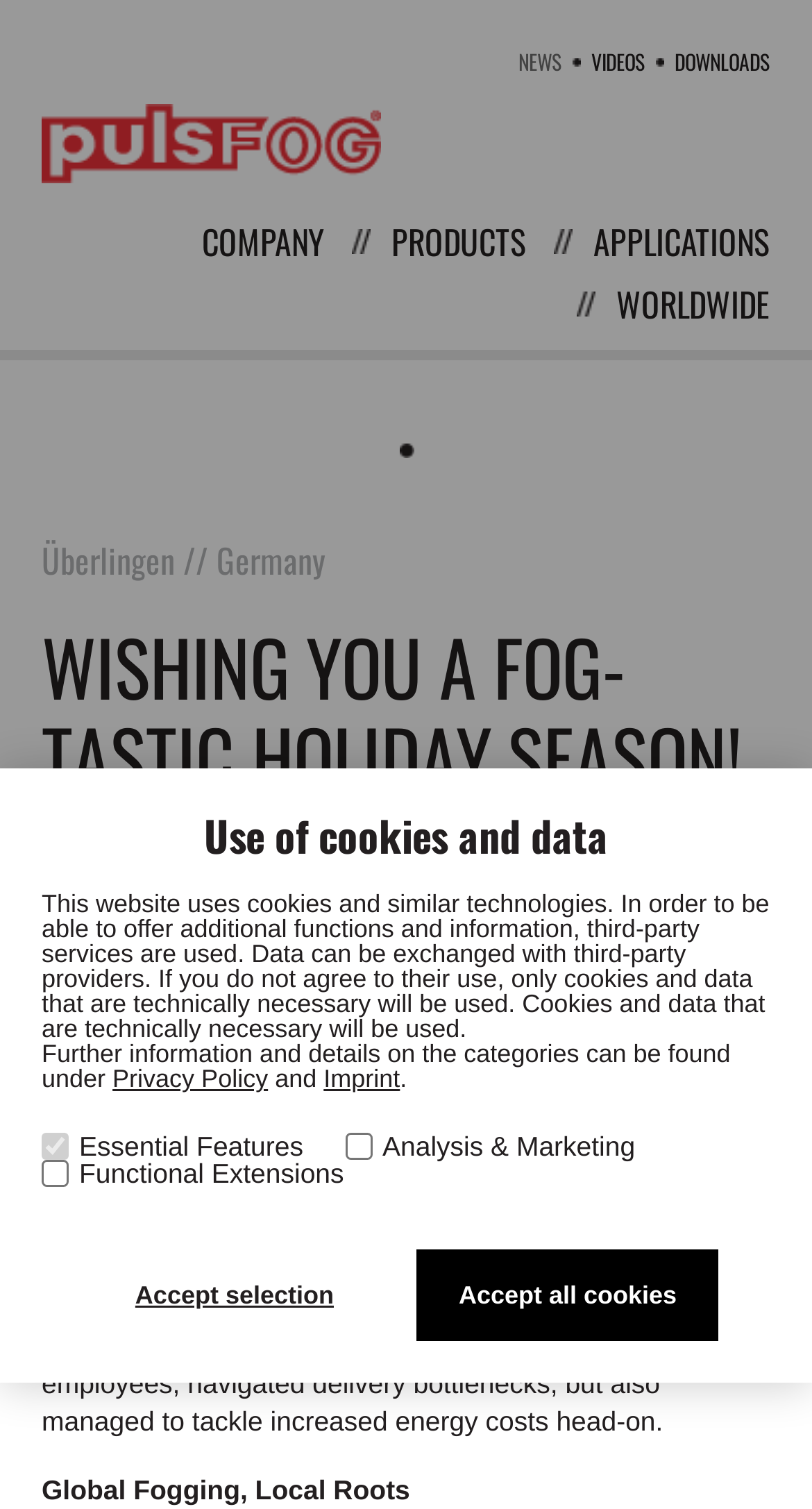Identify the bounding box coordinates for the element you need to click to achieve the following task: "Watch VIDEOS". Provide the bounding box coordinates as four float numbers between 0 and 1, in the form [left, top, right, bottom].

[0.715, 0.03, 0.808, 0.051]